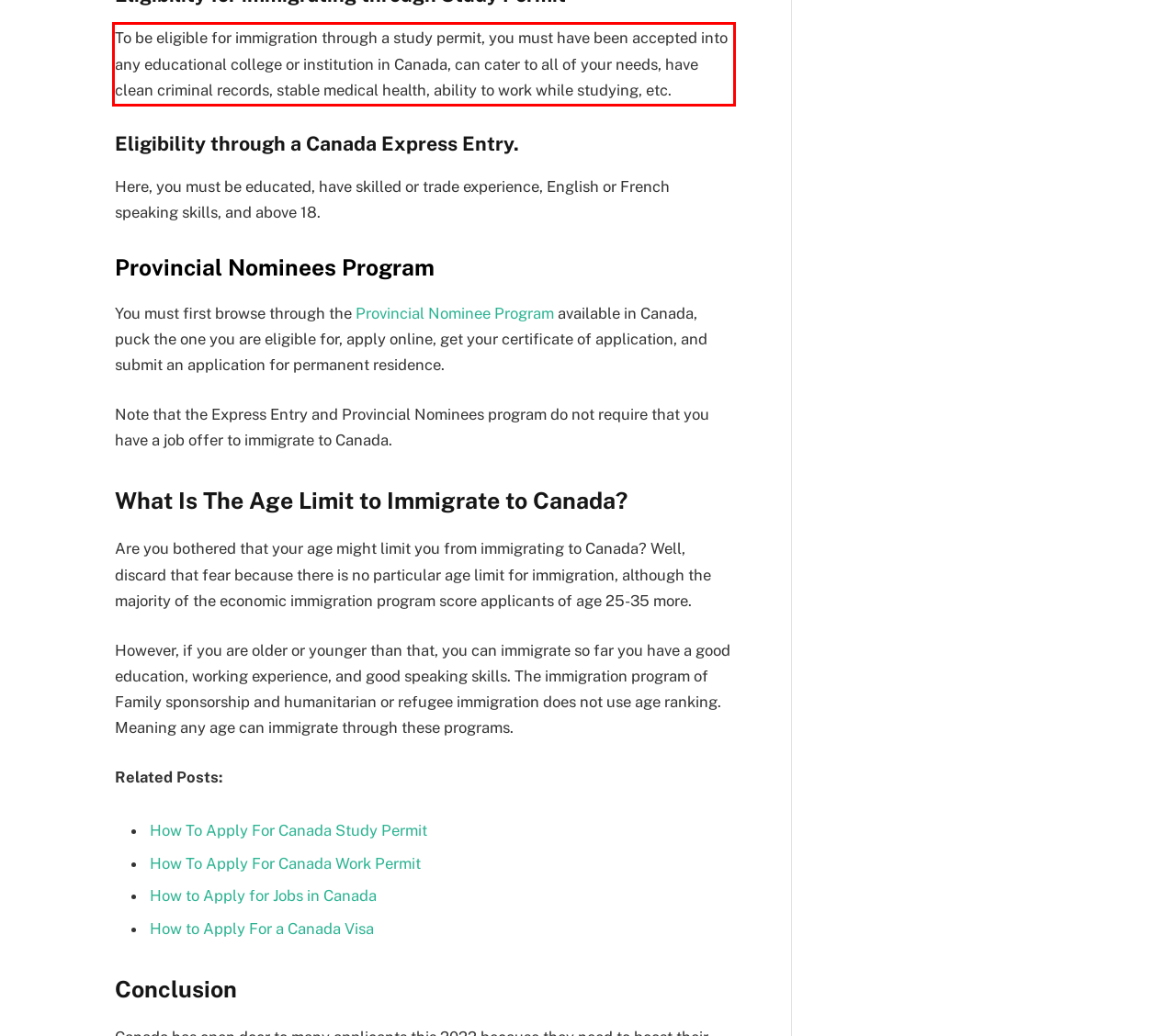There is a UI element on the webpage screenshot marked by a red bounding box. Extract and generate the text content from within this red box.

To be eligible for immigration through a study permit, you must have been accepted into any educational college or institution in Canada, can cater to all of your needs, have clean criminal records, stable medical health, ability to work while studying, etc.